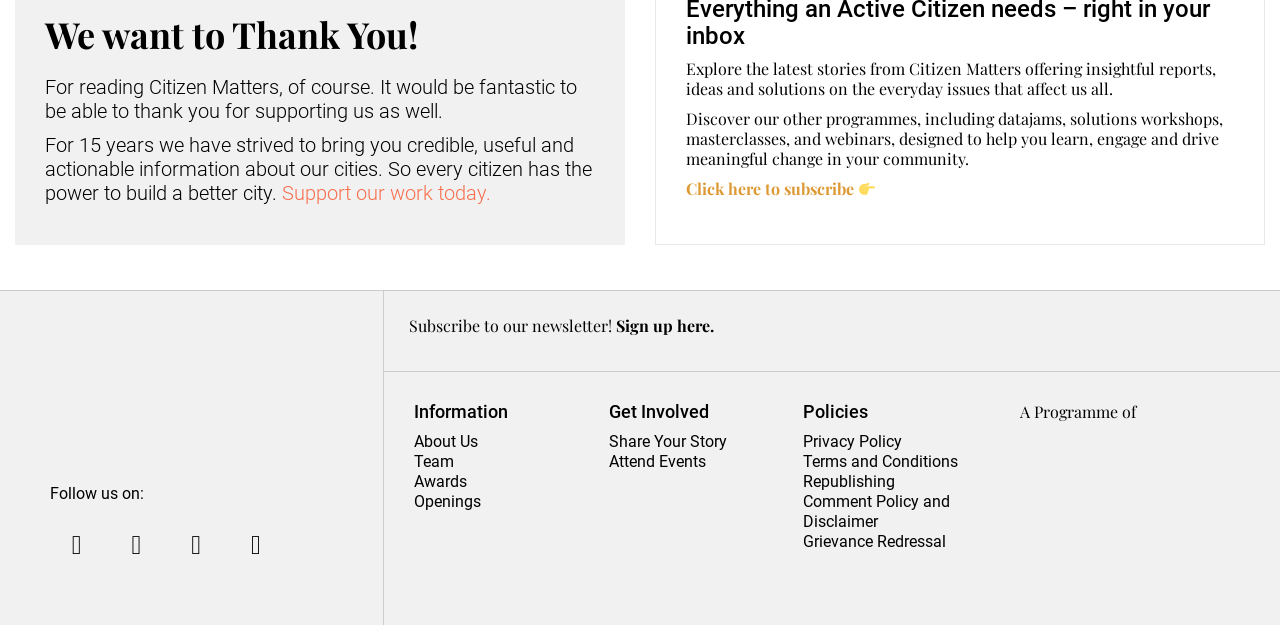Please identify the bounding box coordinates of the region to click in order to complete the task: "Check our privacy policy". The coordinates must be four float numbers between 0 and 1, specified as [left, top, right, bottom].

[0.627, 0.691, 0.705, 0.721]